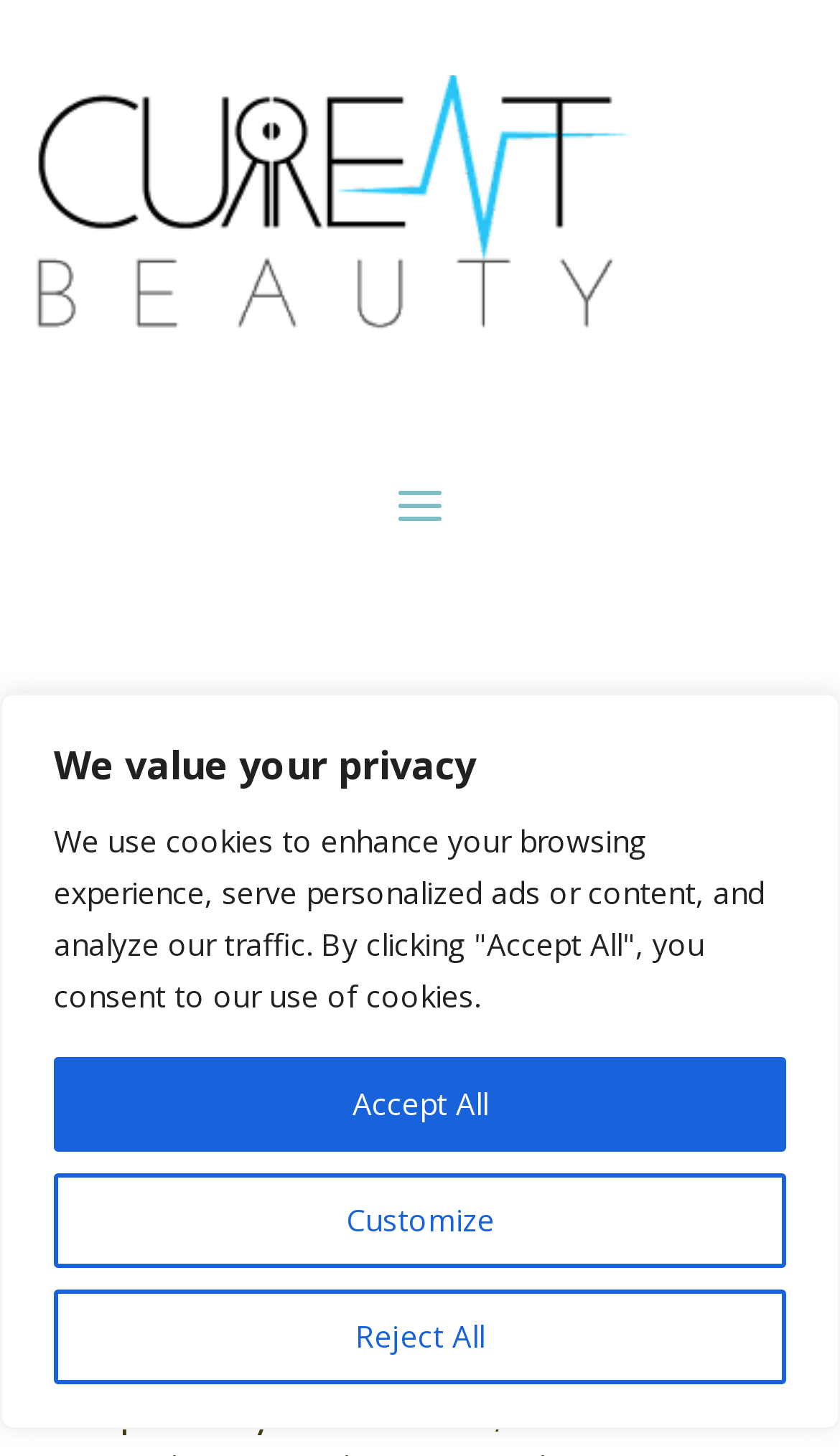Answer the question with a single word or phrase: 
What is the purpose of the website?

Terms and Conditions